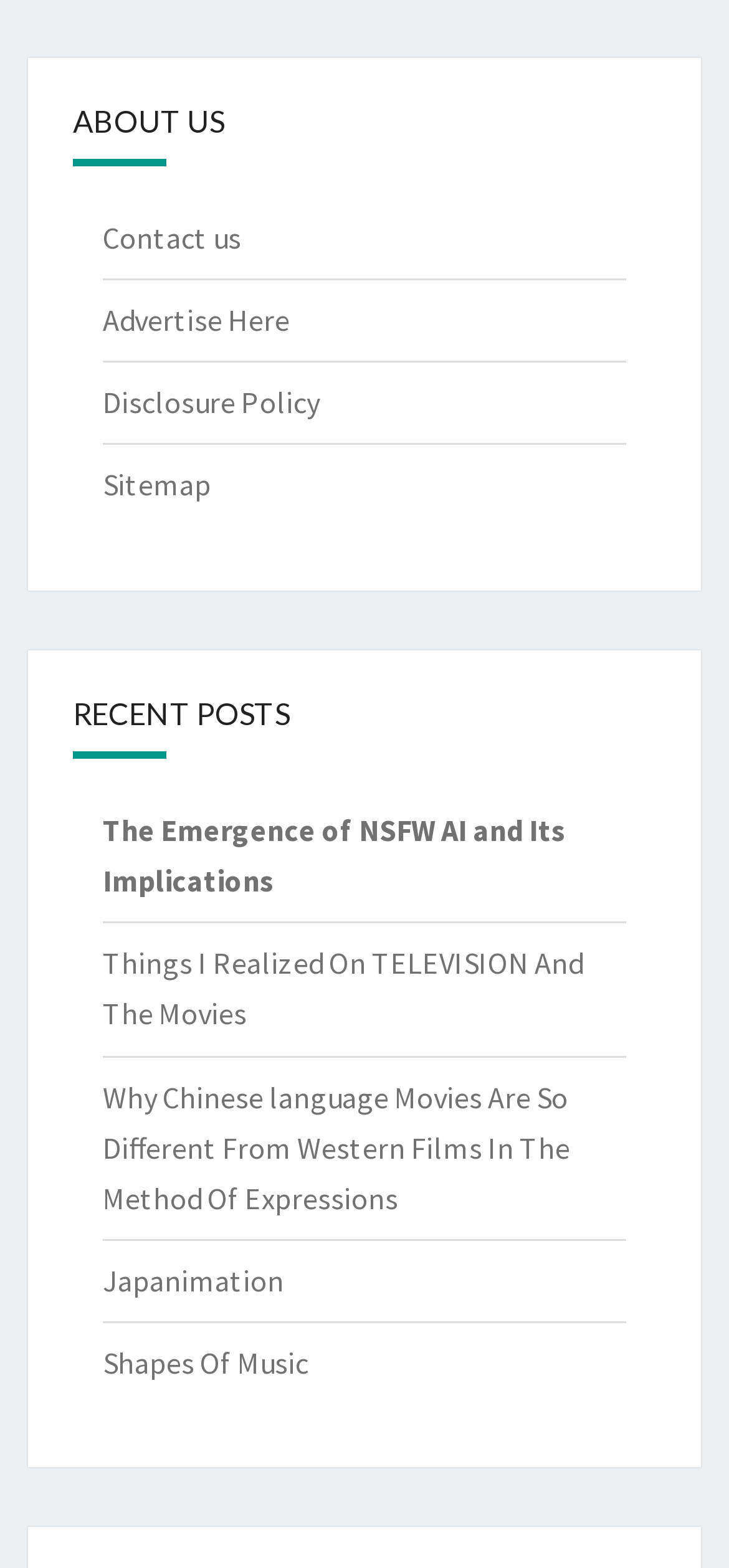Can you find the bounding box coordinates of the area I should click to execute the following instruction: "contact us"?

[0.141, 0.139, 0.331, 0.163]